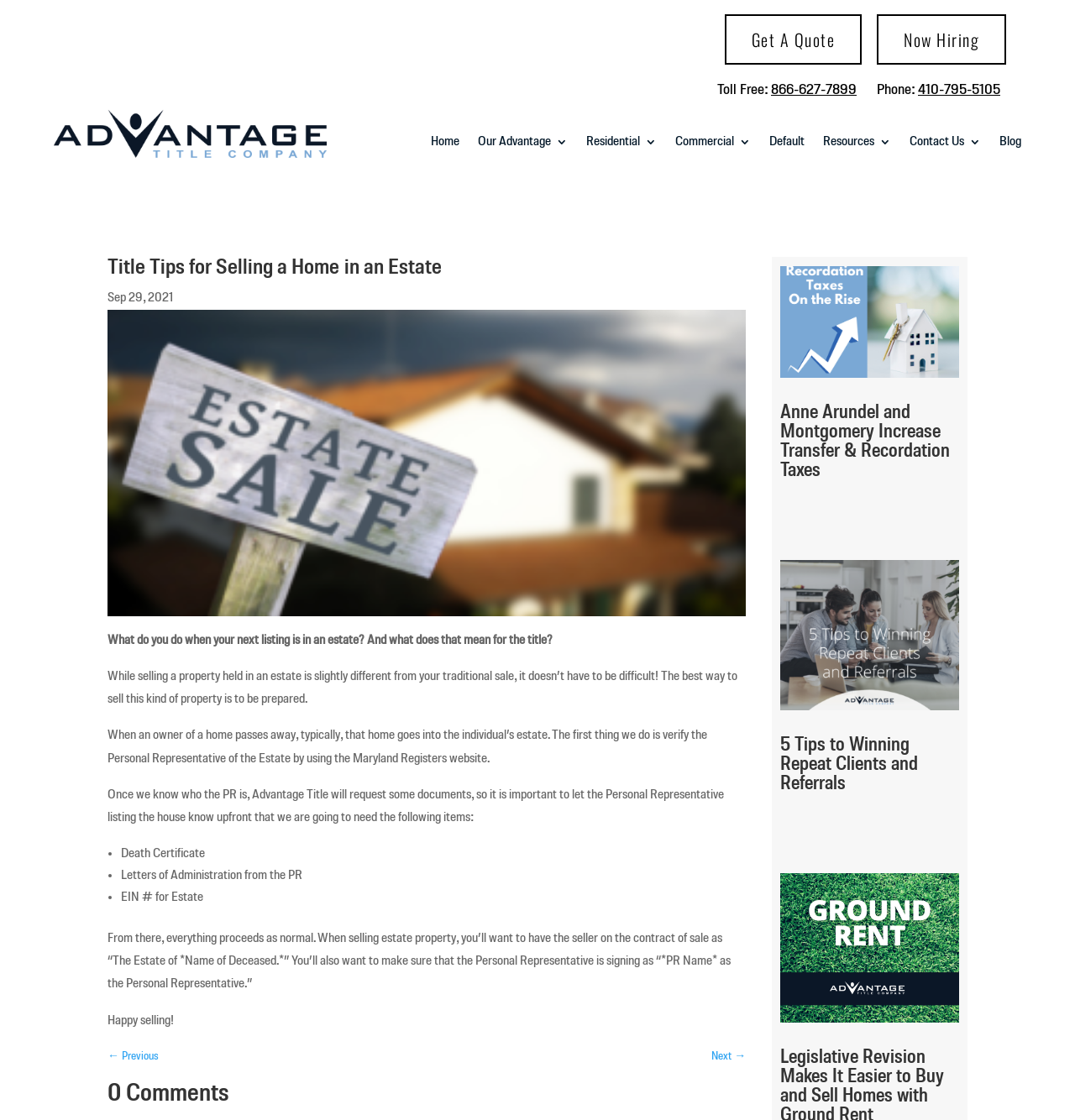Identify the bounding box coordinates of the section to be clicked to complete the task described by the following instruction: "View previous article". The coordinates should be four float numbers between 0 and 1, formatted as [left, top, right, bottom].

[0.1, 0.933, 0.148, 0.954]